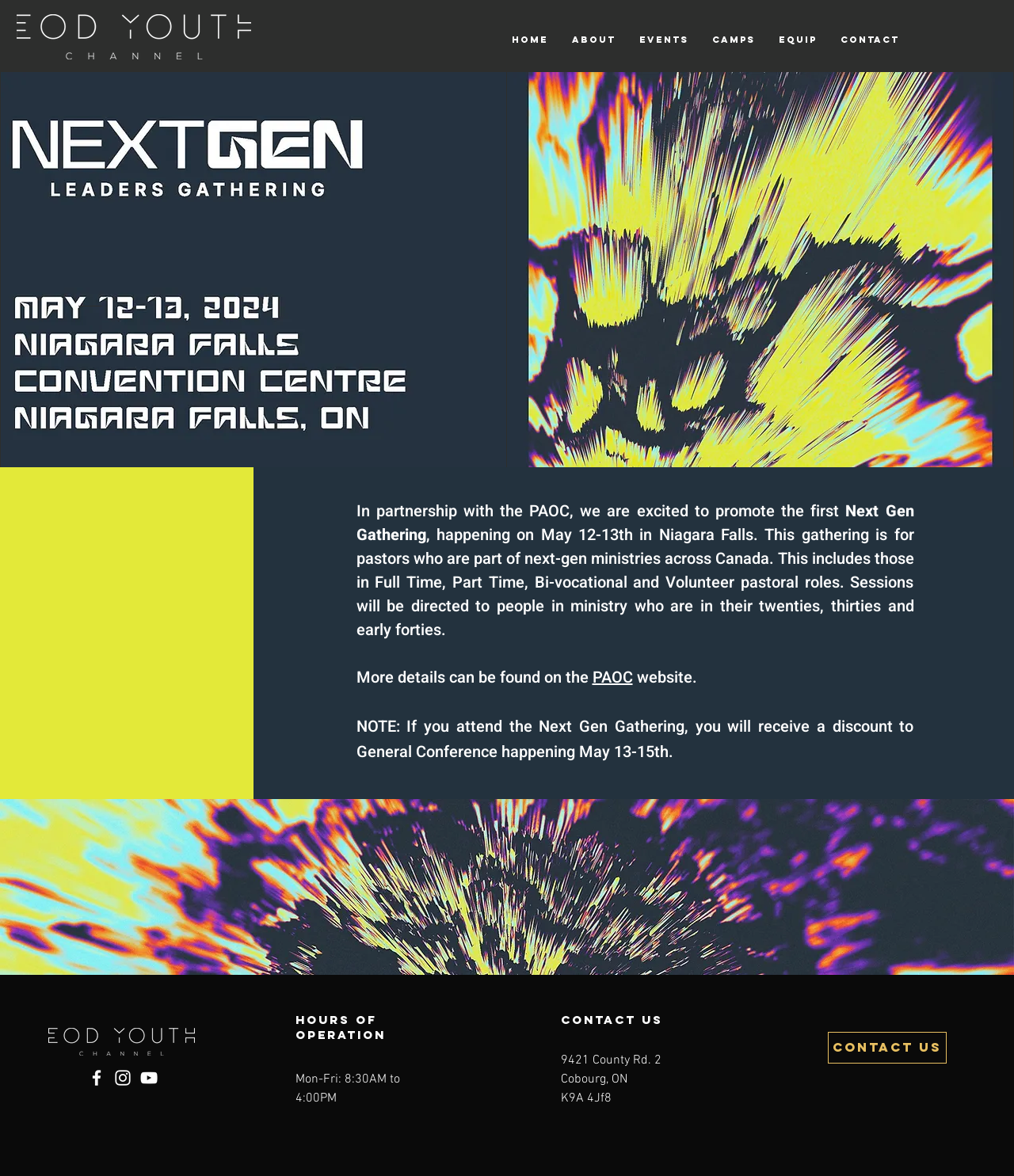Identify the bounding box coordinates of the clickable region to carry out the given instruction: "Click the HOME link".

[0.493, 0.017, 0.552, 0.051]